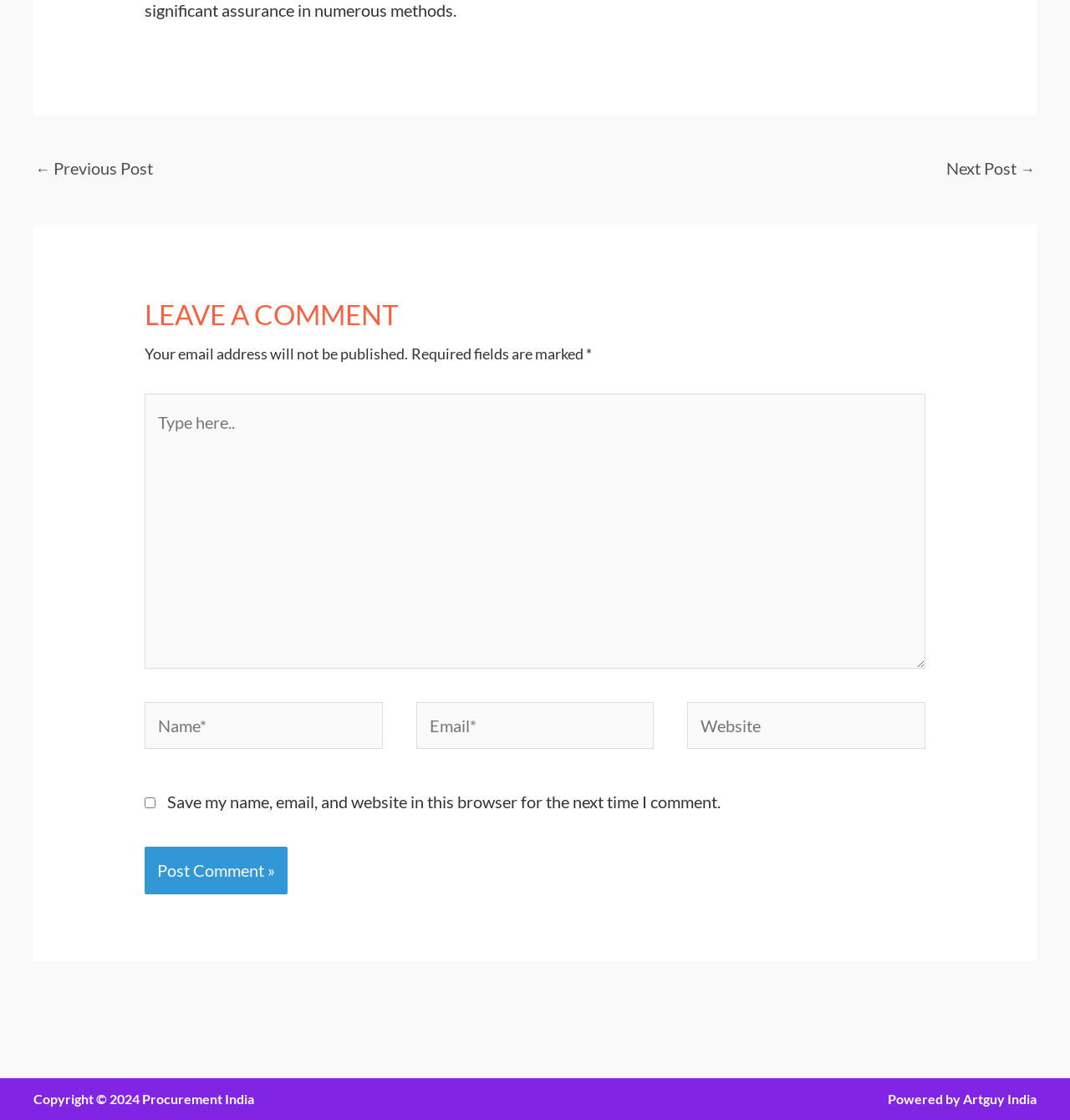Please identify the bounding box coordinates of the area that needs to be clicked to follow this instruction: "Click the previous post link".

[0.033, 0.135, 0.143, 0.169]